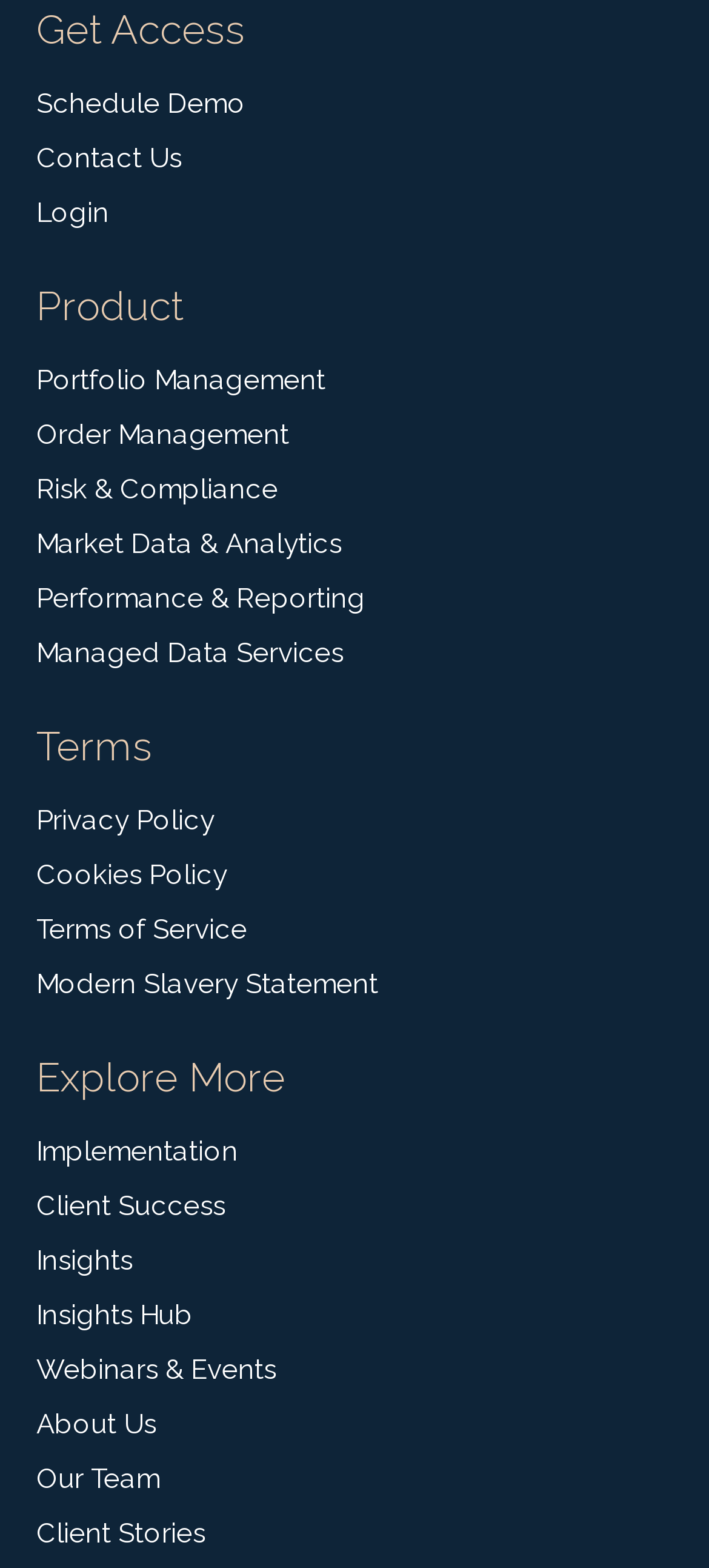Locate the bounding box coordinates of the clickable region to complete the following instruction: "Check out webinars and events."

[0.051, 0.856, 0.949, 0.891]